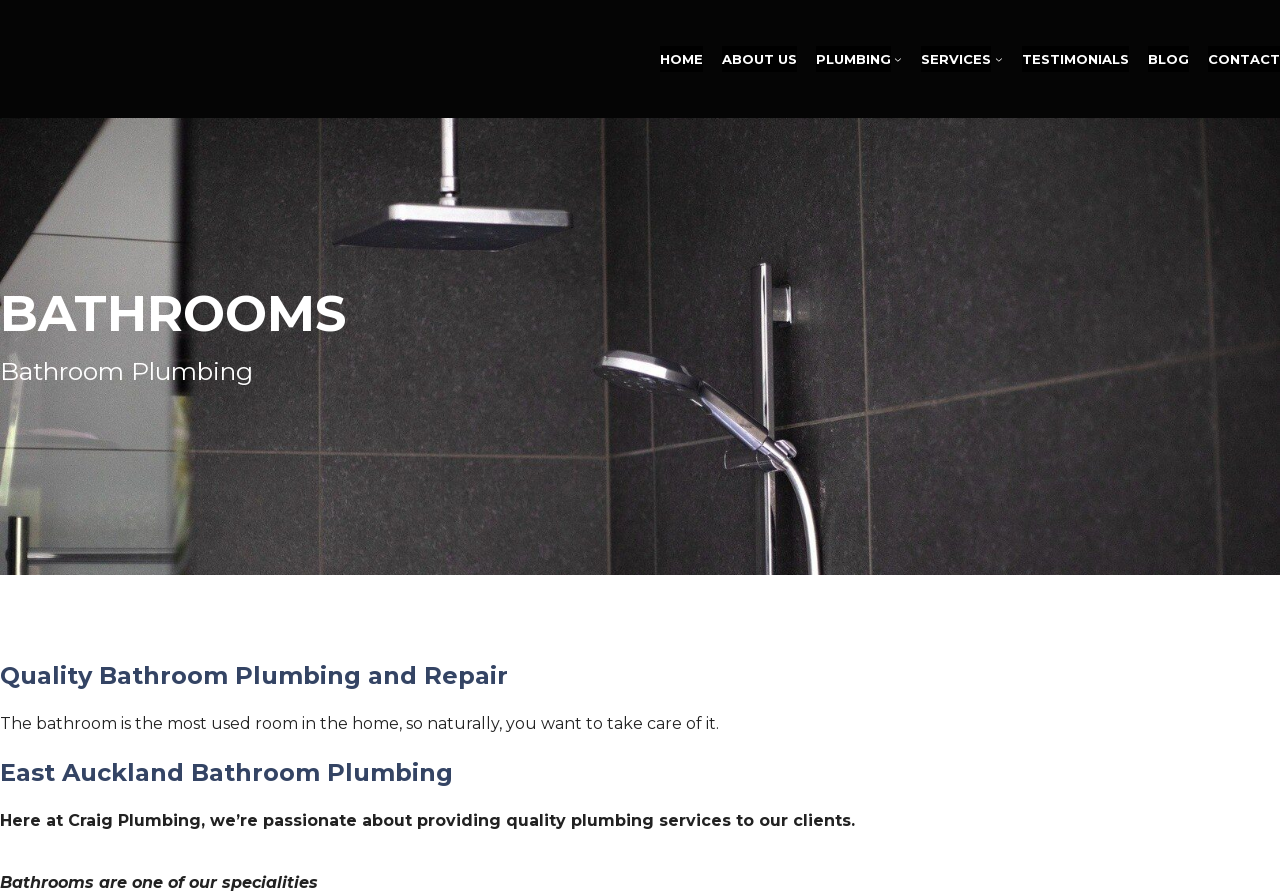Locate the bounding box coordinates of the clickable region to complete the following instruction: "Read the BATHROOMS heading."

[0.0, 0.323, 1.0, 0.379]